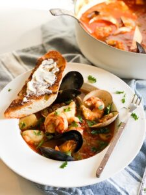What is sprinkled on top of the tomato broth?
Using the picture, provide a one-word or short phrase answer.

Fresh herbs